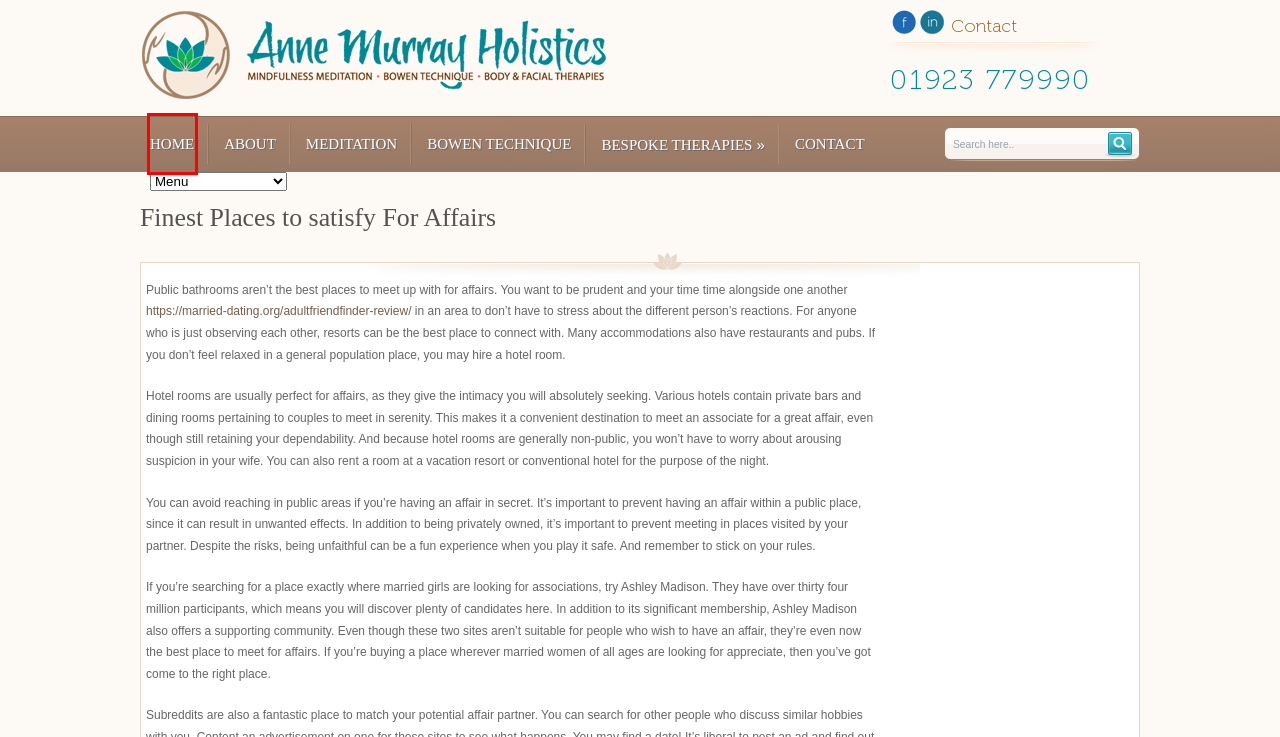You have a screenshot of a webpage with a red rectangle bounding box. Identify the best webpage description that corresponds to the new webpage after clicking the element within the red bounding box. Here are the candidates:
A. Bespoke Therapies - Anne Murray Holistics
B. Meditation - Anne Murray Holistics
C. Bowen Technique - Anne Murray Holistics
D. Privacy Policy - Anne Murray Holistics
E. Anne Murray Holistics
F. About Anne Murray - Anne Murray Holistics
G. Legal Disclaimer - Anne Murray Holistics
H. Contact - Anne Murray Holistics

E